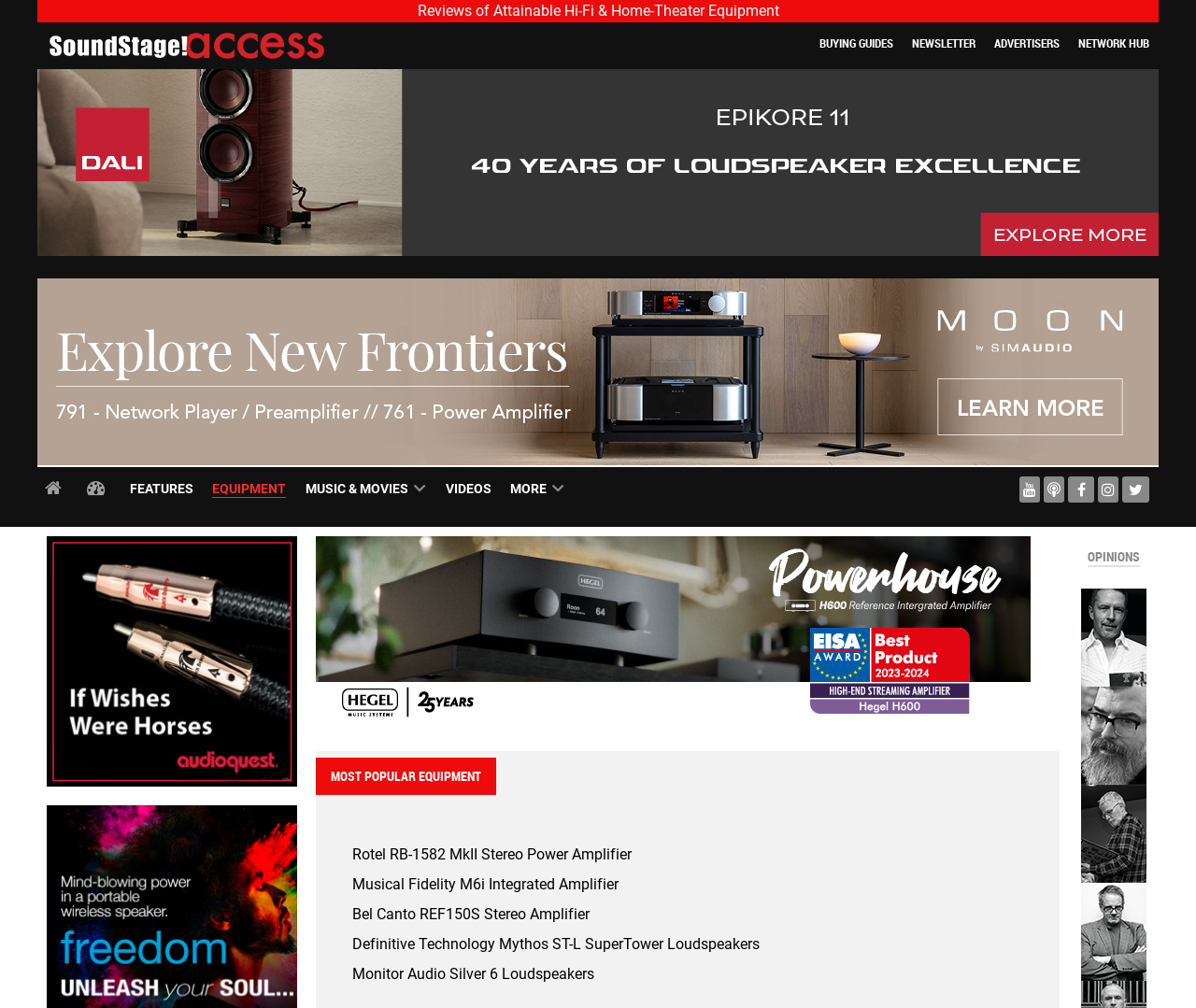Write a detailed summary of the webpage, including text, images, and layout.

The webpage is dedicated to SoundStage! Access, a platform that reviews attainable hi-fi and home-theater equipment. At the top, there is a heading that reads "Reviews of Attainable Hi-Fi & Home-Theater Equipment". Below this heading, there are several links to different sections of the website, including "BUYING GUIDES", "NEWSLETTER", "ADVERTISERS", and "NETWORK HUB", which are aligned horizontally and take up a significant portion of the top section.

On the left side of the page, there is a column of links to various equipment reviews, including "DALI Epikore 11" and "Simaudio", each accompanied by an image. Below these links, there is a dashboard section with links to "Home", "FEATURES", "EQUIPMENT", "MUSIC & MOVIES", "VIDEOS", and "MORE". 

On the right side of the page, there are several sections. One section is dedicated to "MOST POPULAR EQUIPMENT", which lists several pieces of equipment, including amplifiers and loudspeakers, with links to their respective reviews. Below this section, there is another section titled "OPINIONS", which features links to reviews written by different authors, including Doug Schneider, Dennis Burger, Gordon Brockhouse, and Brent Butterworth, each accompanied by an image.

Throughout the page, there are several images of equipment and authors, which are scattered across different sections. The overall layout is organized, with clear headings and concise text, making it easy to navigate and find specific information.